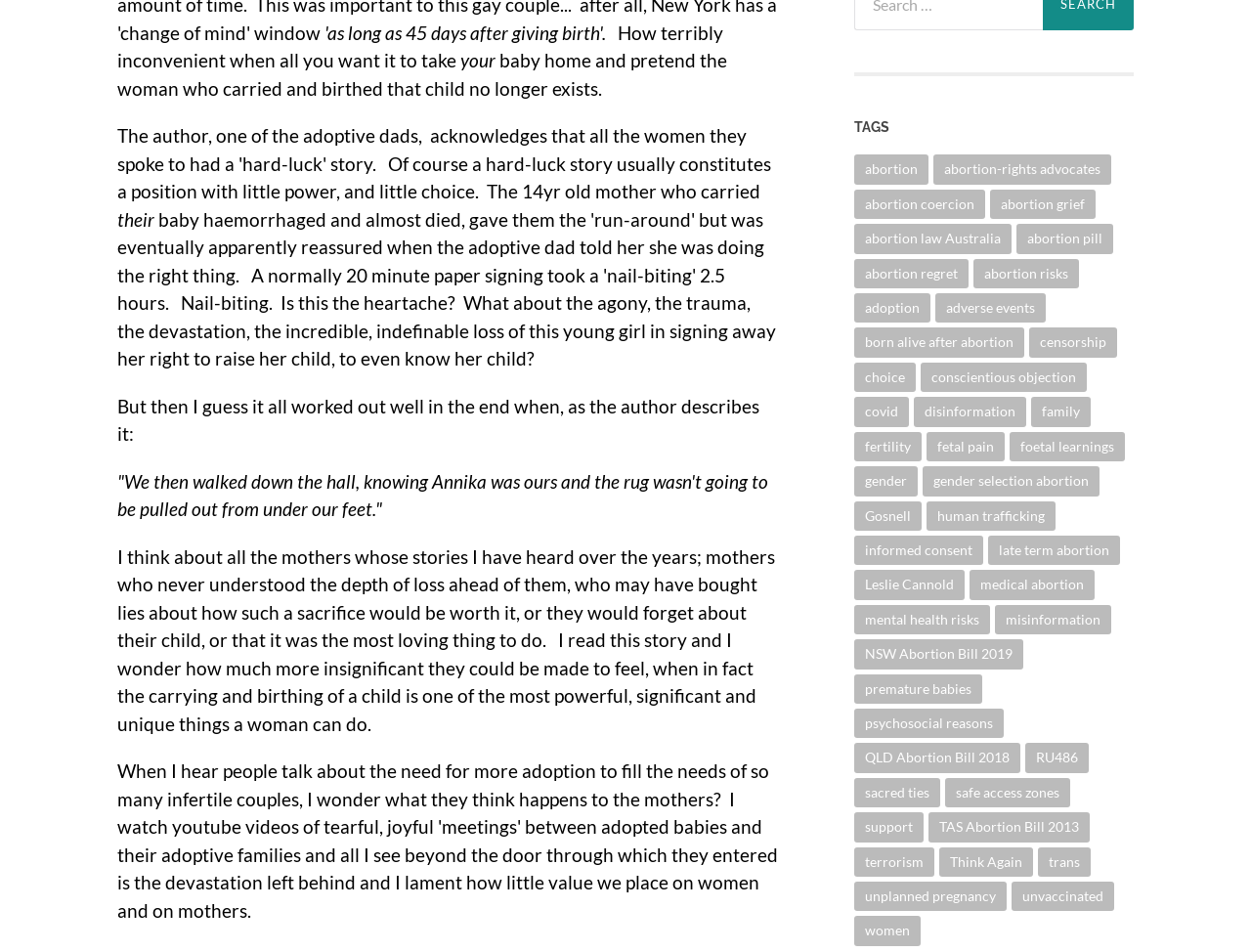What is the category of the link 'abortion (11 items)'? Refer to the image and provide a one-word or short phrase answer.

TAGS